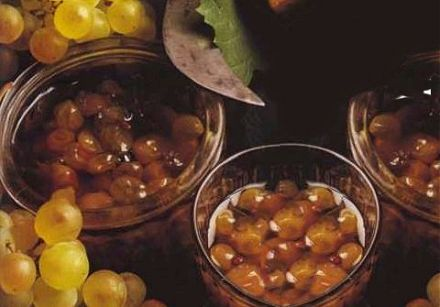Respond with a single word or phrase to the following question:
What suggests a rustic approach to the preparation?

Leafy garnish and artisanal knife